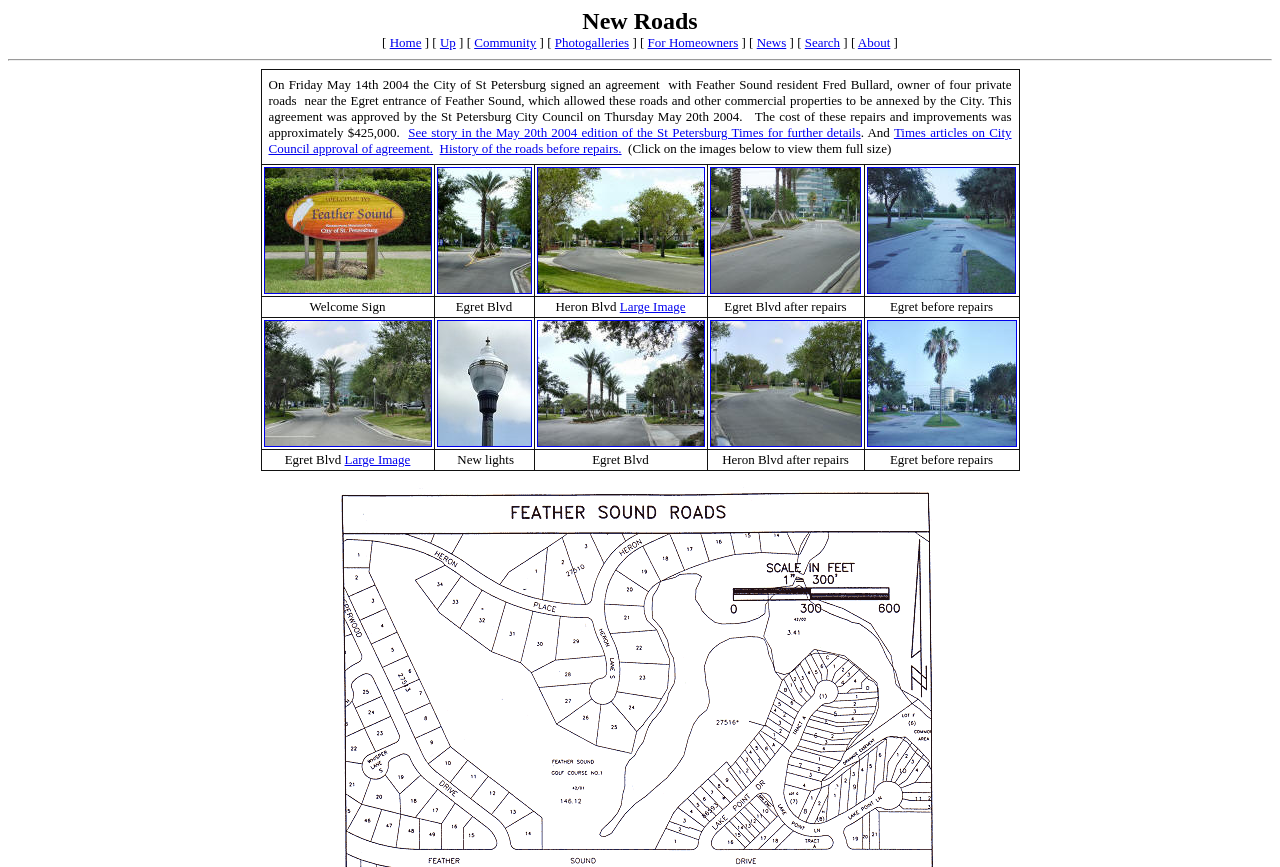What is the name of the newspaper mentioned in the text?
Please use the visual content to give a single word or phrase answer.

St Petersburg Times